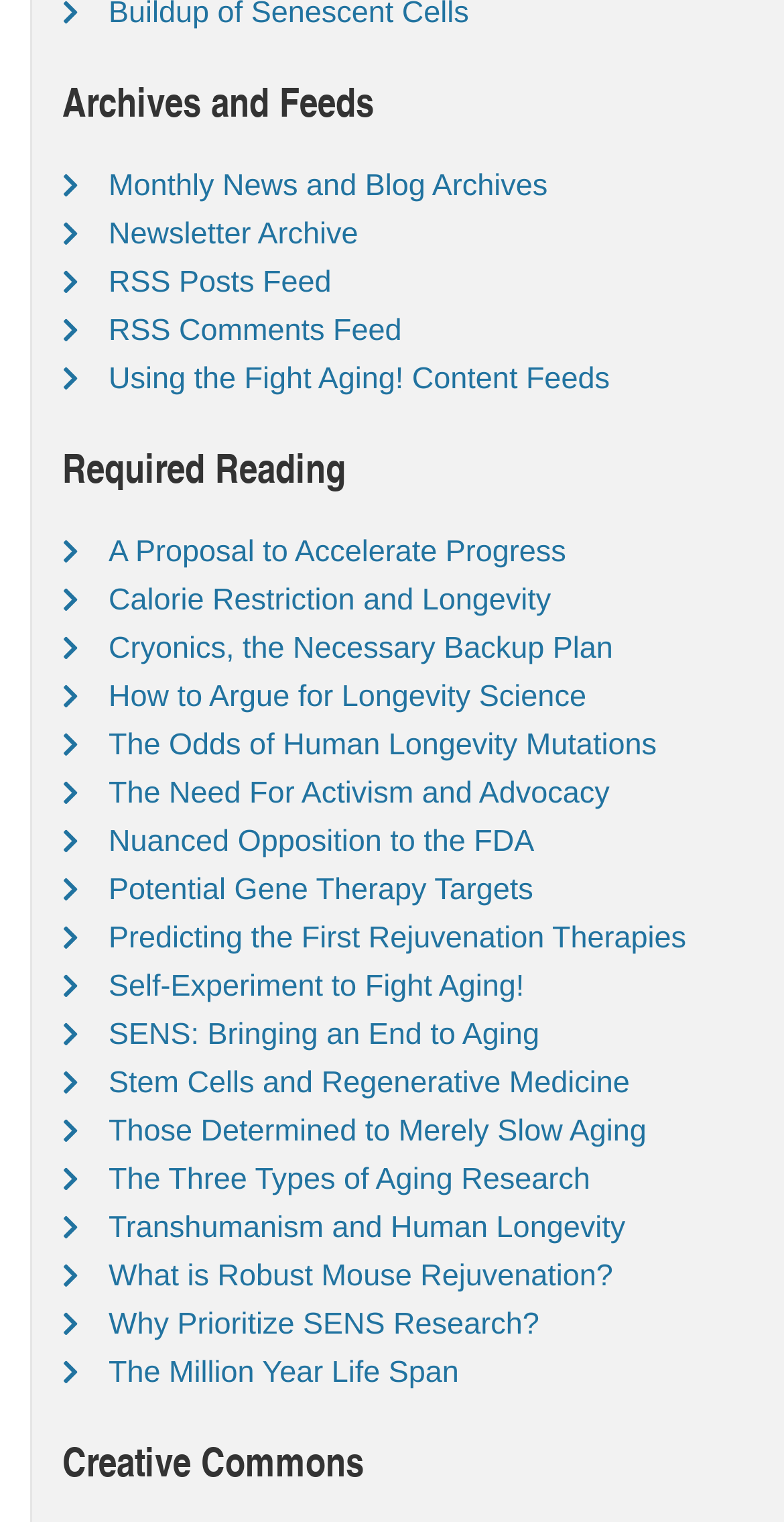What is the main topic of the webpage? Using the information from the screenshot, answer with a single word or phrase.

Aging and Longevity